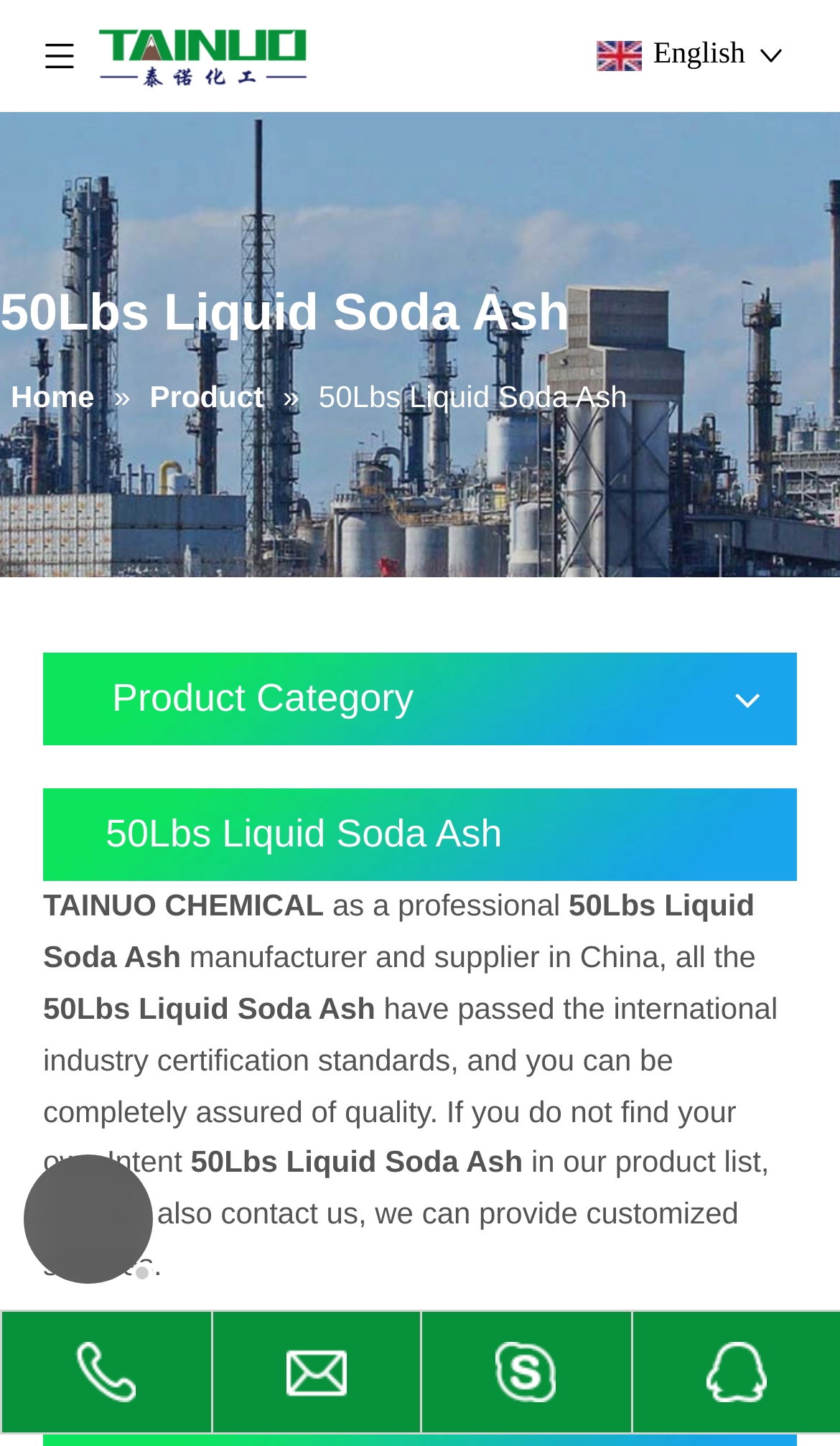What is the company name?
Please provide a single word or phrase answer based on the image.

Weifang Tainuo Chemical Co., Ltd